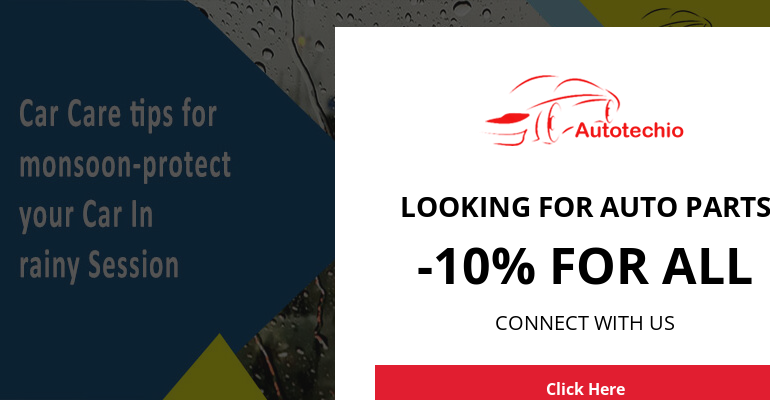What is the purpose of the 'Click Here' button?
Carefully examine the image and provide a detailed answer to the question.

The 'Click Here' button is prominently displayed on the promotional banner, inviting users to engage further with the promotional content, likely to learn more about the car care tips and the special offer on auto parts.